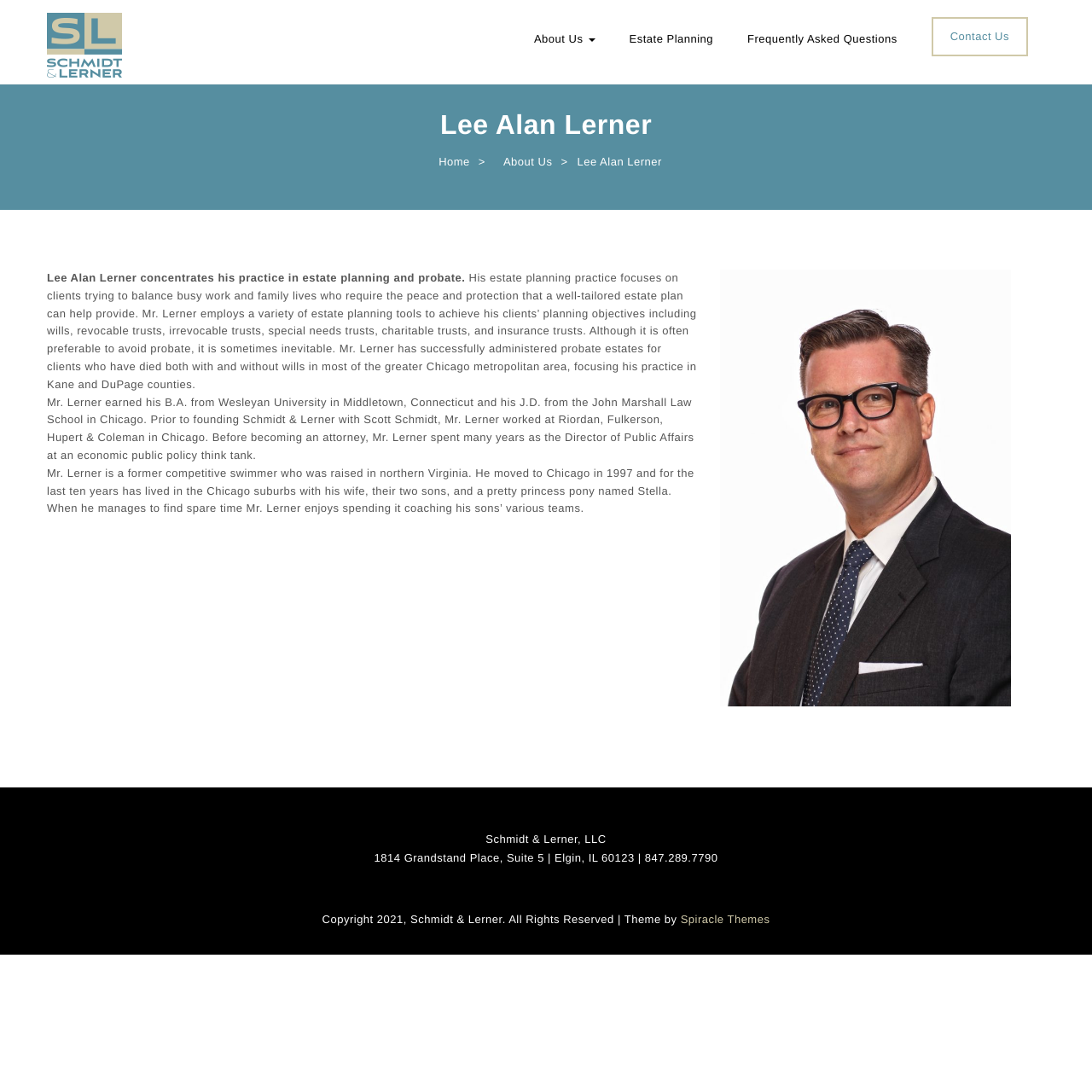Predict the bounding box of the UI element based on this description: "parent_node: Schmidt & Lerner".

[0.043, 0.012, 0.112, 0.077]